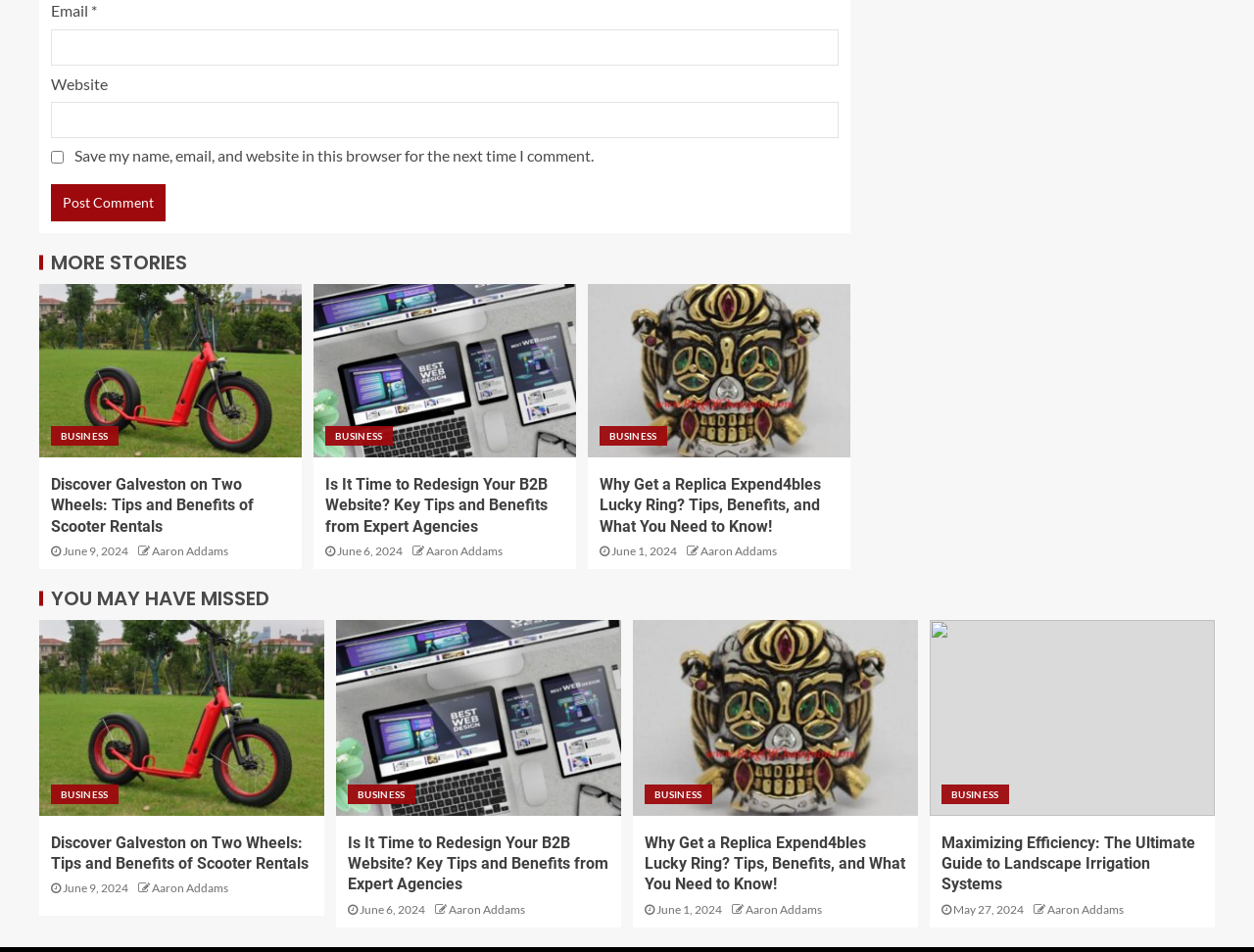Please identify the bounding box coordinates of the element's region that should be clicked to execute the following instruction: "View 'Why Get a Replica Expend4bles Lucky Ring? Tips, Benefits, and What You Need to Know!' article". The bounding box coordinates must be four float numbers between 0 and 1, i.e., [left, top, right, bottom].

[0.478, 0.498, 0.669, 0.564]